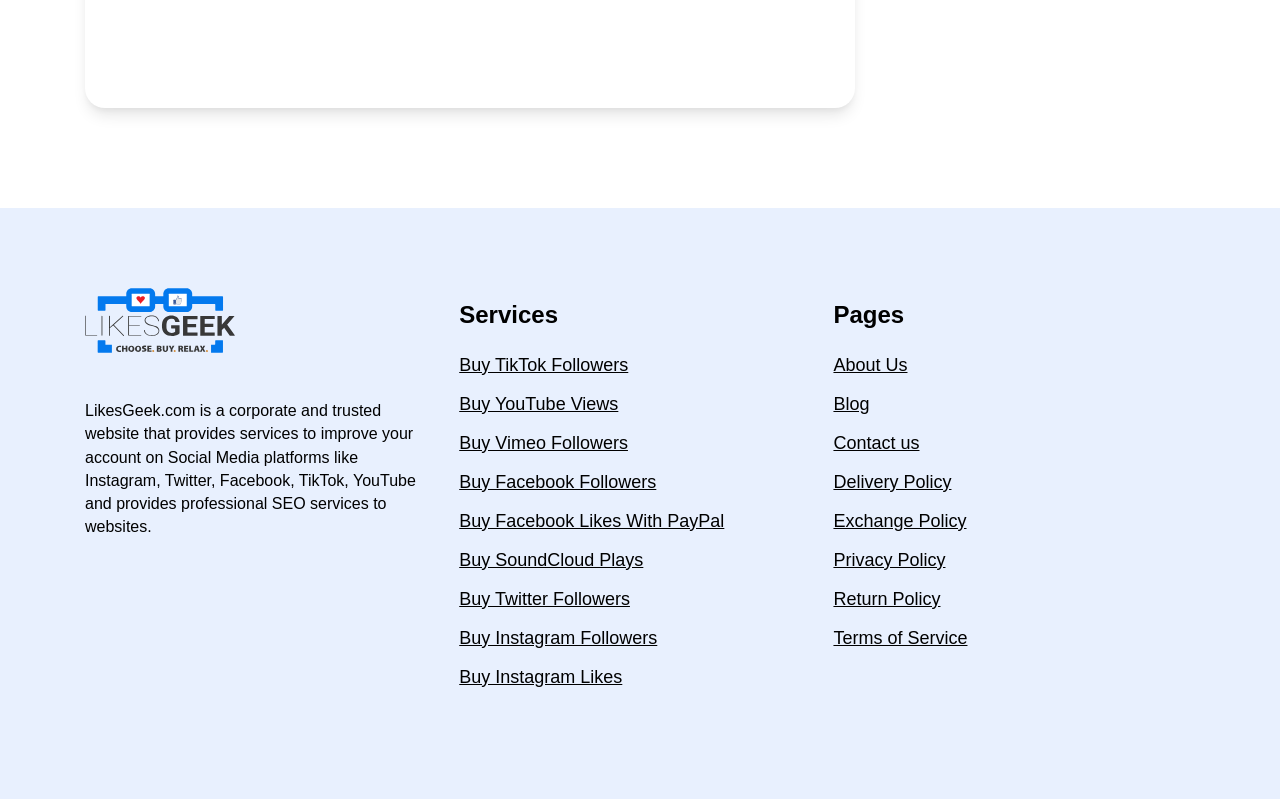Identify the bounding box coordinates of the specific part of the webpage to click to complete this instruction: "View services".

[0.359, 0.377, 0.436, 0.411]